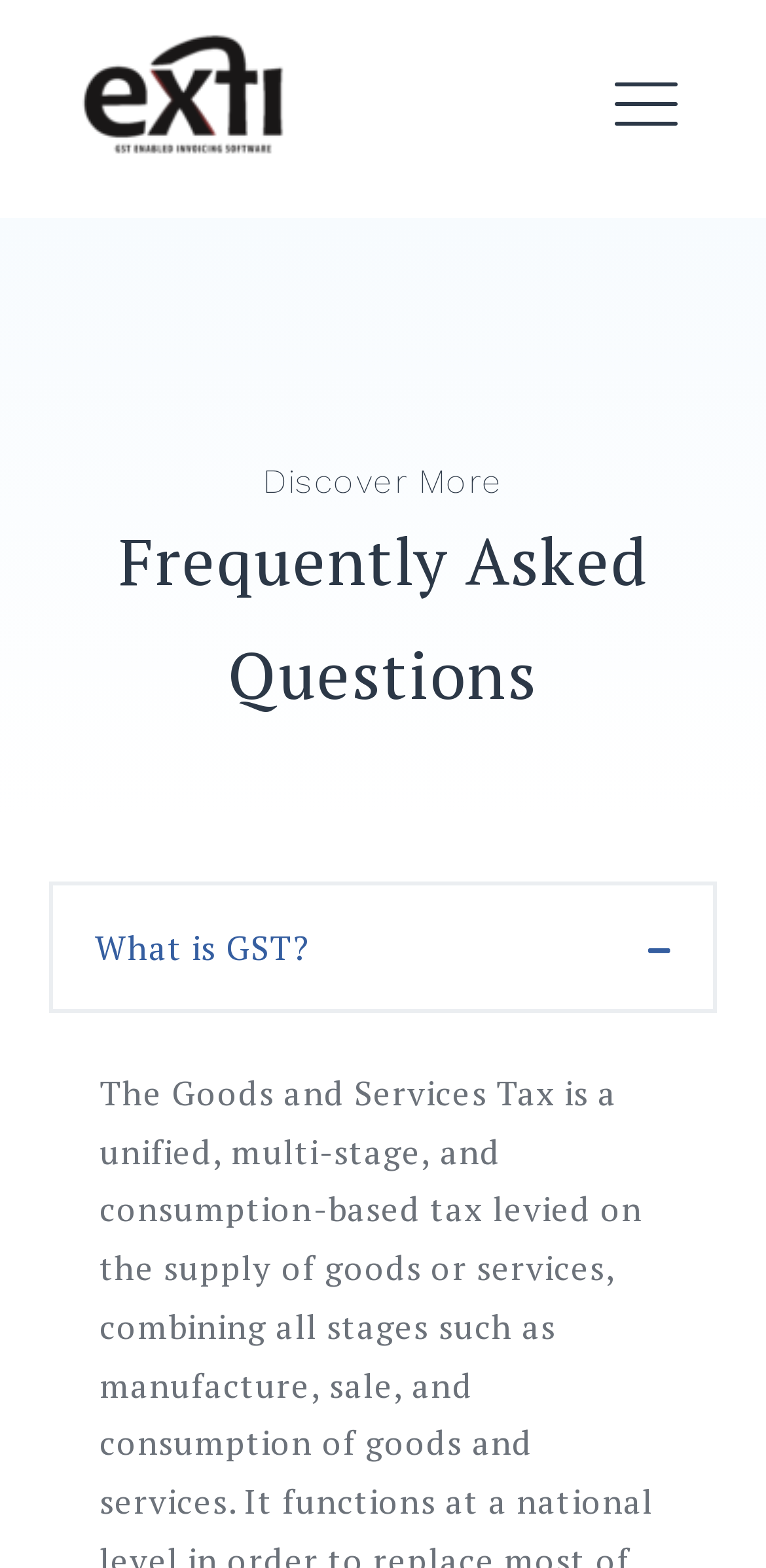Determine the bounding box coordinates of the clickable element to complete this instruction: "open menu". Provide the coordinates in the format of four float numbers between 0 and 1, [left, top, right, bottom].

[0.792, 0.04, 0.897, 0.096]